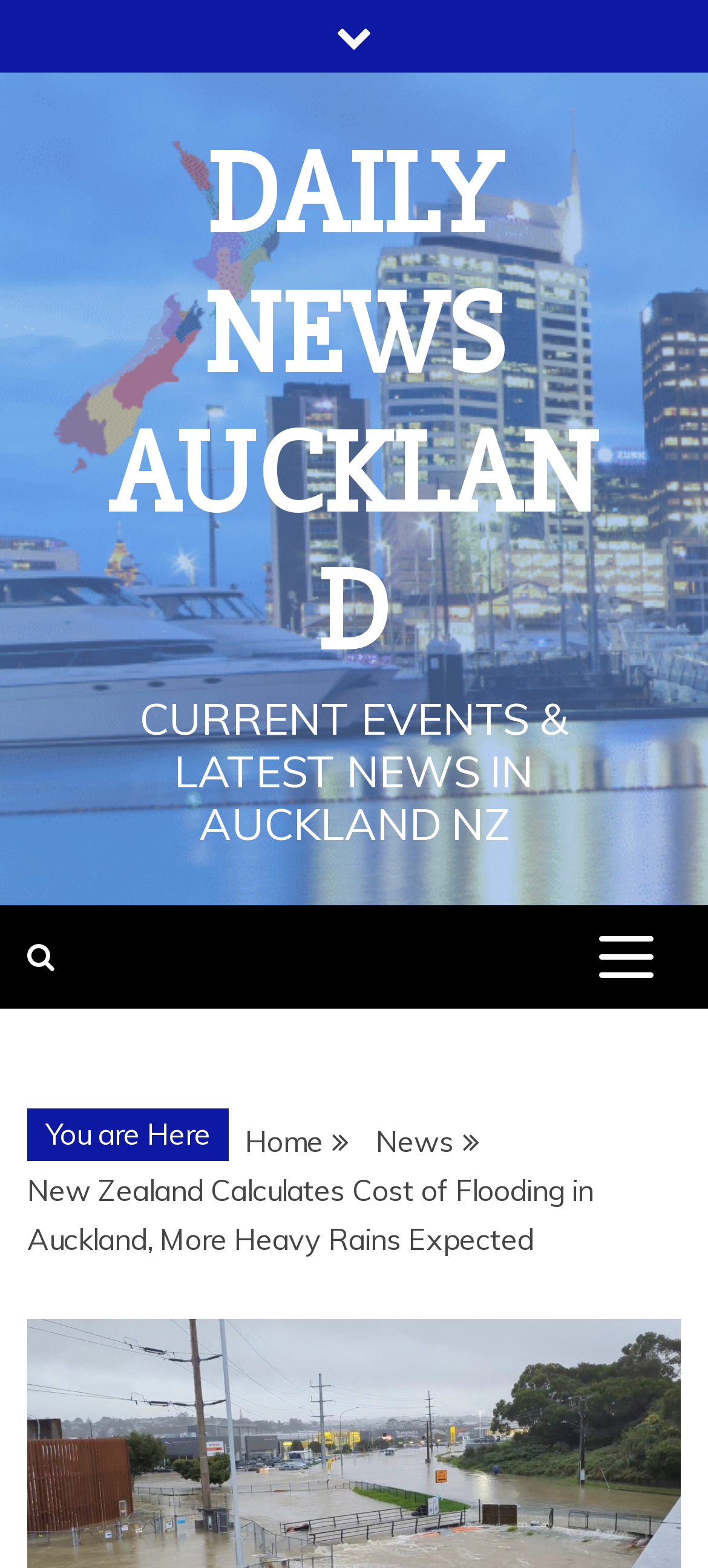Locate the bounding box of the UI element defined by this description: "Home". The coordinates should be given as four float numbers between 0 and 1, formatted as [left, top, right, bottom].

[0.346, 0.716, 0.456, 0.739]